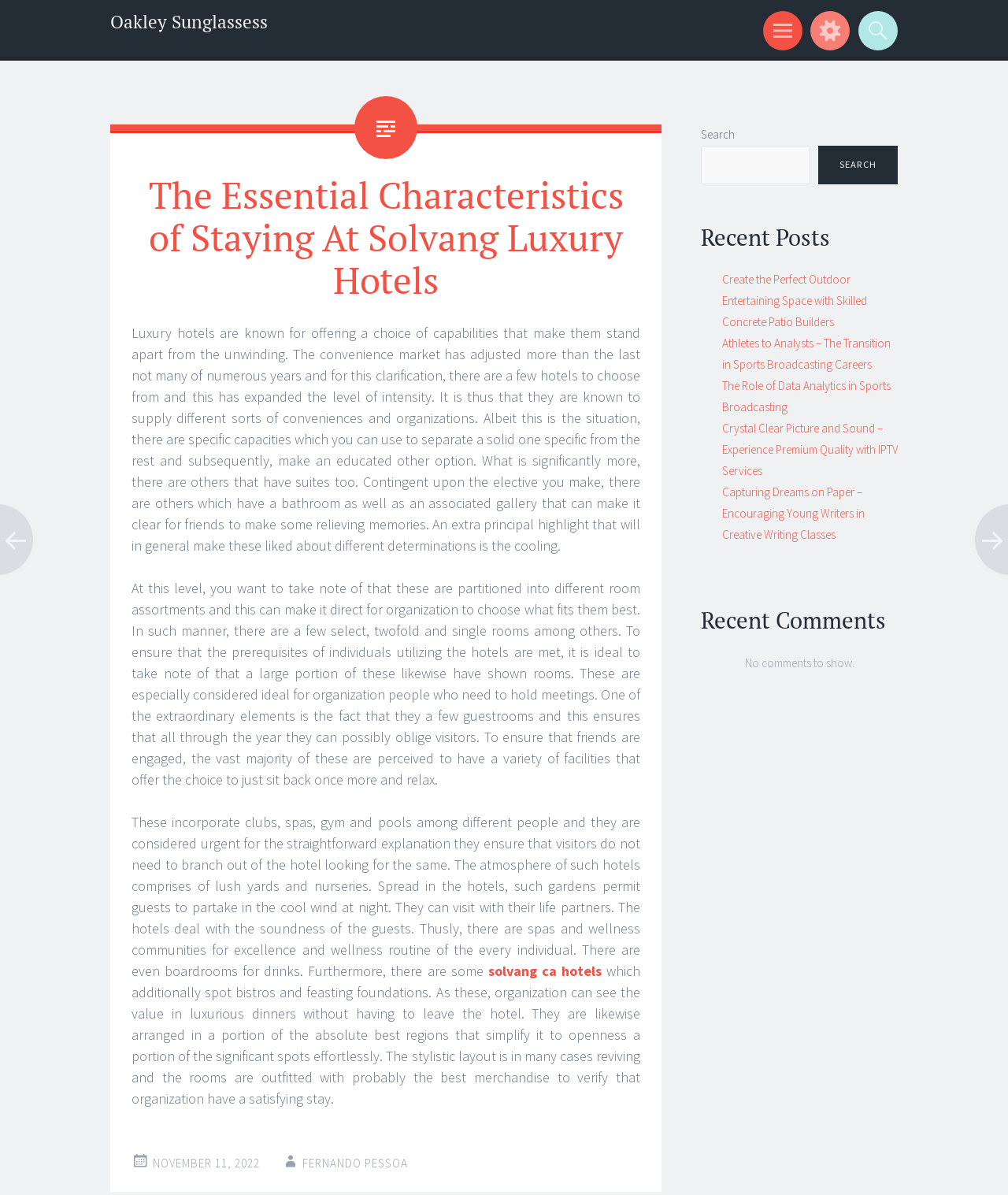Identify the bounding box coordinates of the area that should be clicked in order to complete the given instruction: "Click on Solvang CA hotels link". The bounding box coordinates should be four float numbers between 0 and 1, i.e., [left, top, right, bottom].

[0.484, 0.805, 0.597, 0.82]